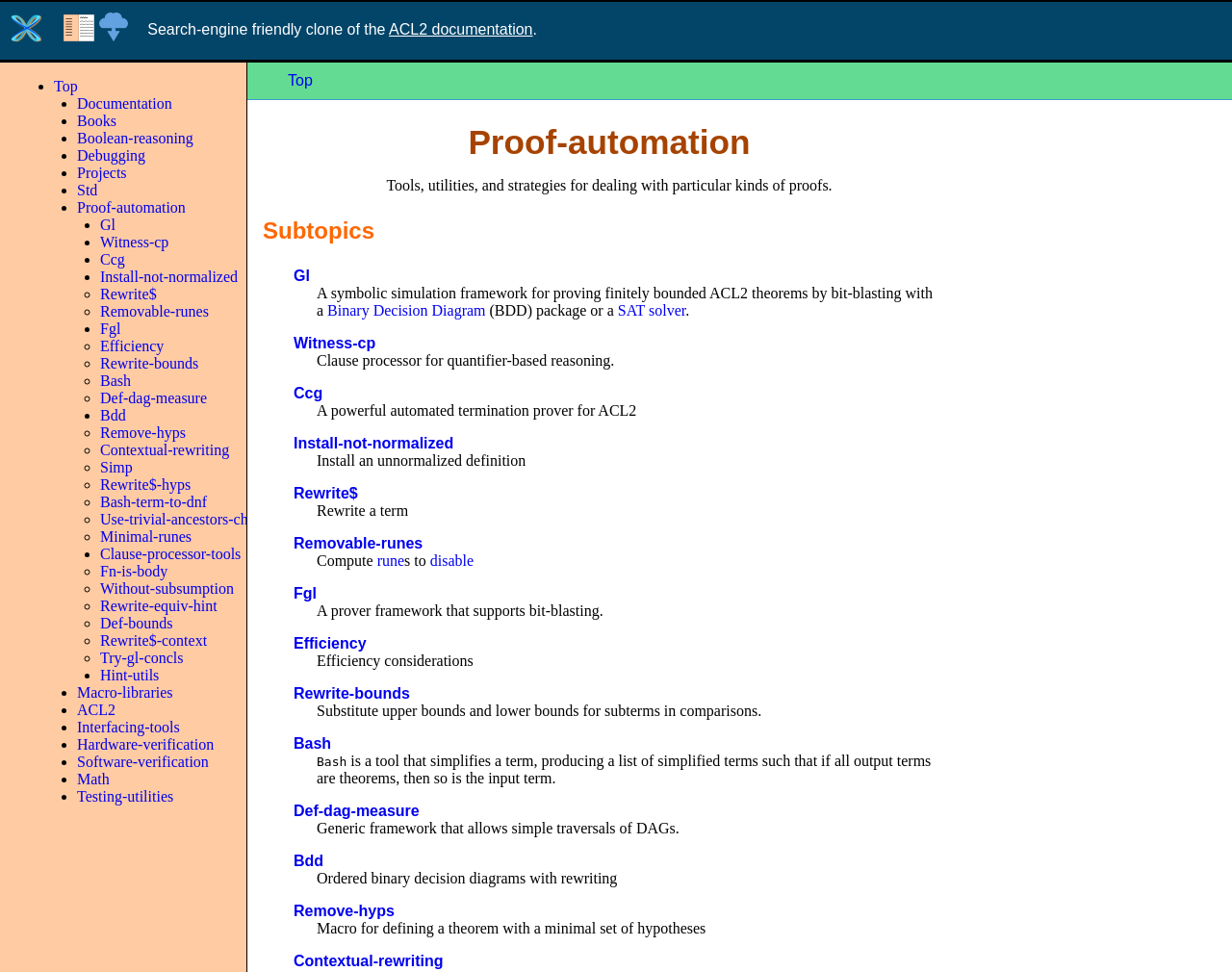Give a complete and precise description of the webpage's appearance.

The webpage is titled "ACL2 - Proof-automation" and appears to be a documentation page for a proof automation system. At the top, there is a table with a row header containing two links and an image each. Below the table, there is a list of links, each preceded by a list marker (either a bullet point or a circle). The links are organized into a hierarchical structure, with some links appearing to be subtopics of others.

The first link, "Top", is located near the top of the page, followed by links to "Documentation", "Books", and other topics related to proof automation. These links are arranged in a vertical list, with each link aligned to the left side of the page.

Further down the page, there are more links, including "Boolean-reasoning", "Debugging", "Projects", and "Std", among others. These links appear to be related to specific topics or tools within the proof automation system.

The page also contains a brief description of the system, stating that it is a "Search-engine friendly clone of the ACL2 documentation." This description is located near the top of the page, below the table.